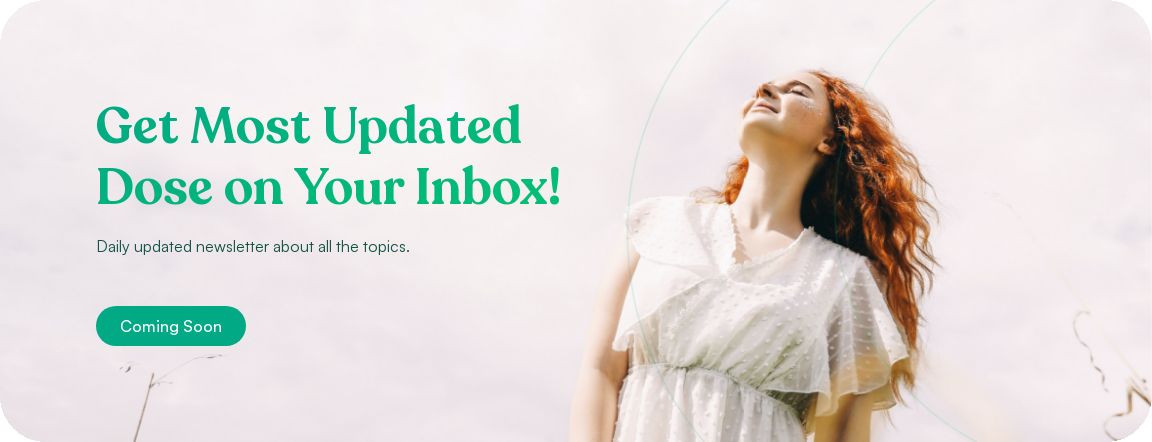Describe all the visual components present in the image.

The image features a cheerful woman with flowing, reddish hair, standing in an outdoor setting. She is wearing a light, flowing white dress and gazing upwards, exuding a sense of joy and tranquility. The background is softly lit, creating a serene atmosphere that complements her expression. 

Overlaying the image is a bold, green text that reads, "Get Most Updated Dose on Your Inbox!" beneath which is a smaller text stating, "Daily updated newsletter about all the topics." At the bottom is a button-style graphic displaying "Coming Soon," indicating an upcoming feature or service related to the newsletter. Together, these elements convey an inviting, positive message encouraging viewers to subscribe for updates.